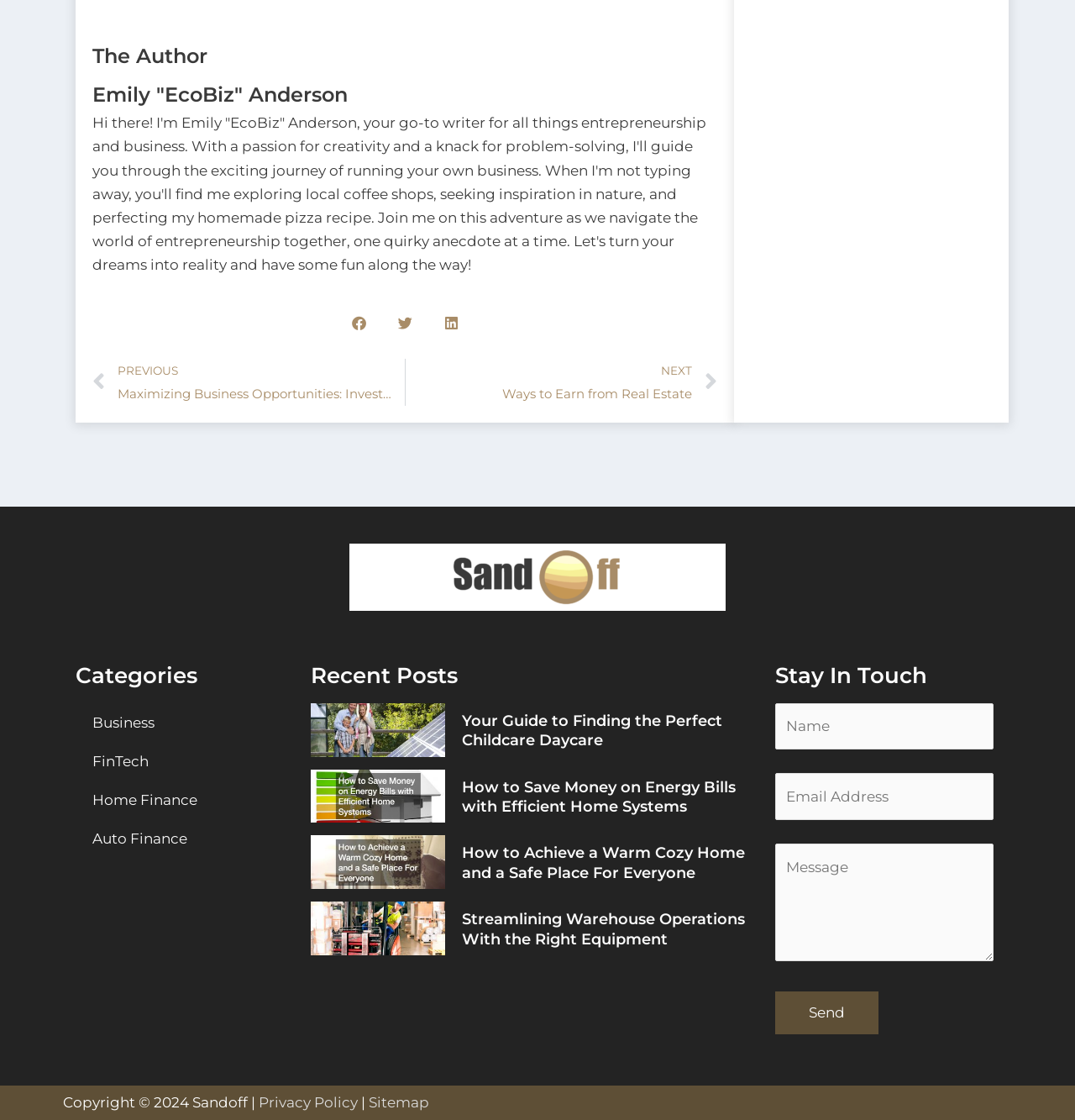Refer to the image and provide an in-depth answer to the question: 
What is the purpose of the form at the bottom of the page?

The purpose of the form at the bottom of the page is to allow users to contact the author or the website, as indicated by the heading 'Stay In Touch' and the form fields for name, email address, and message.